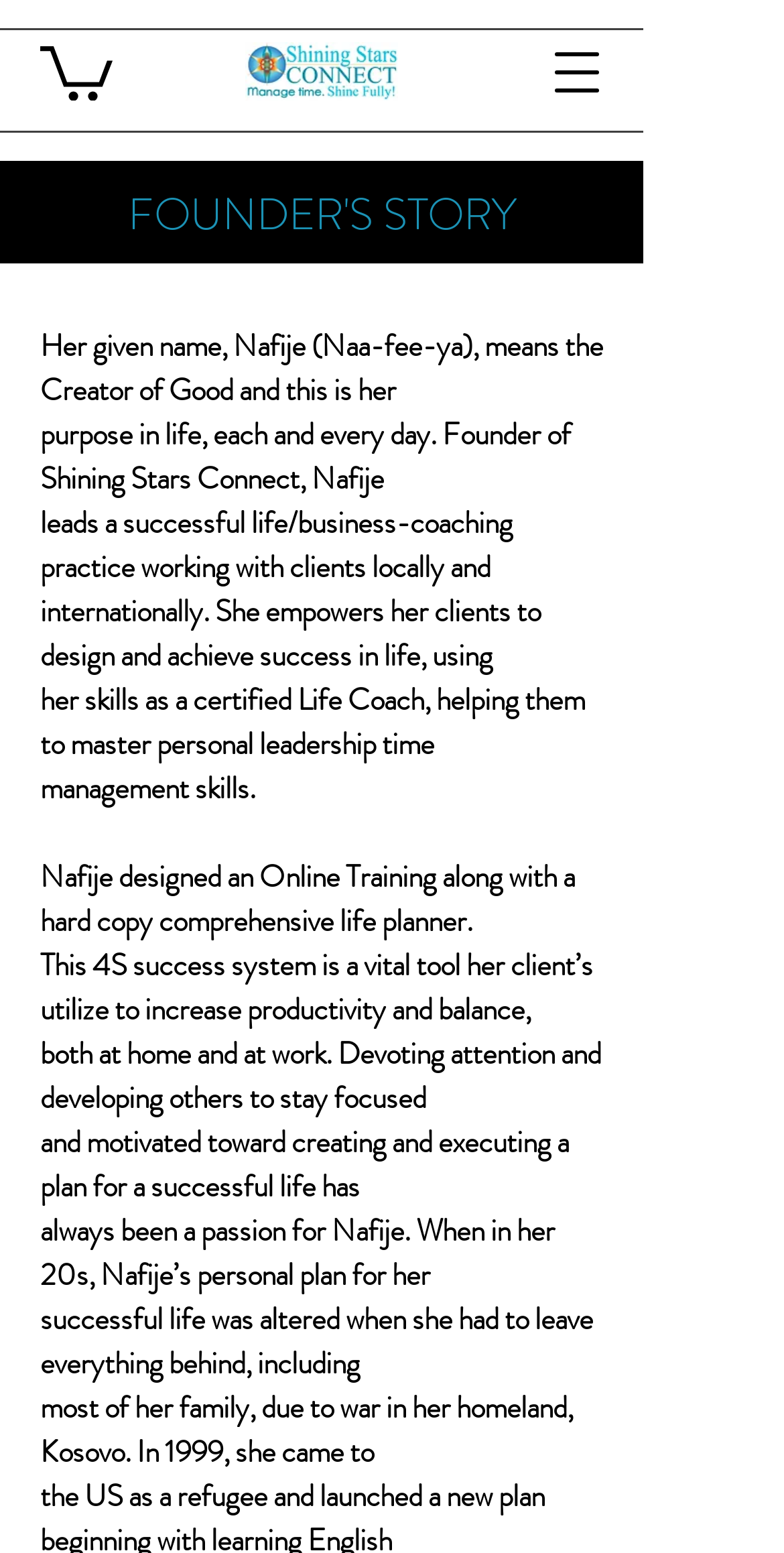Using a single word or phrase, answer the following question: 
What is the purpose of the 4S success system?

Increase productivity and balance